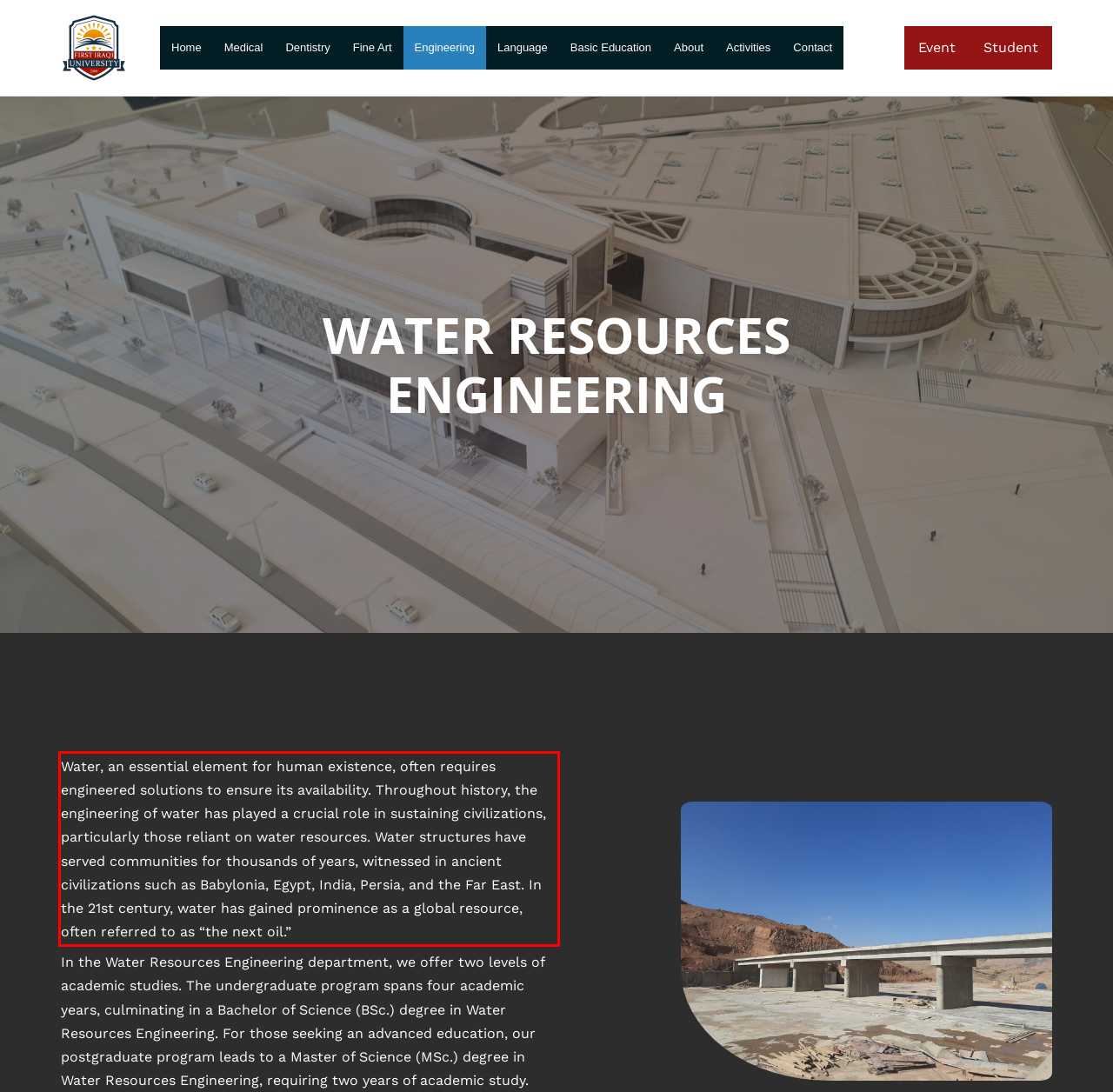Analyze the webpage screenshot and use OCR to recognize the text content in the red bounding box.

Water, an essential element for human existence, often requires engineered solutions to ensure its availability. Throughout history, the engineering of water has played a crucial role in sustaining civilizations, particularly those reliant on water resources. Water structures have served communities for thousands of years, witnessed in ancient civilizations such as Babylonia, Egypt, India, Persia, and the Far East. In the 21st century, water has gained prominence as a global resource, often referred to as “the next oil.”